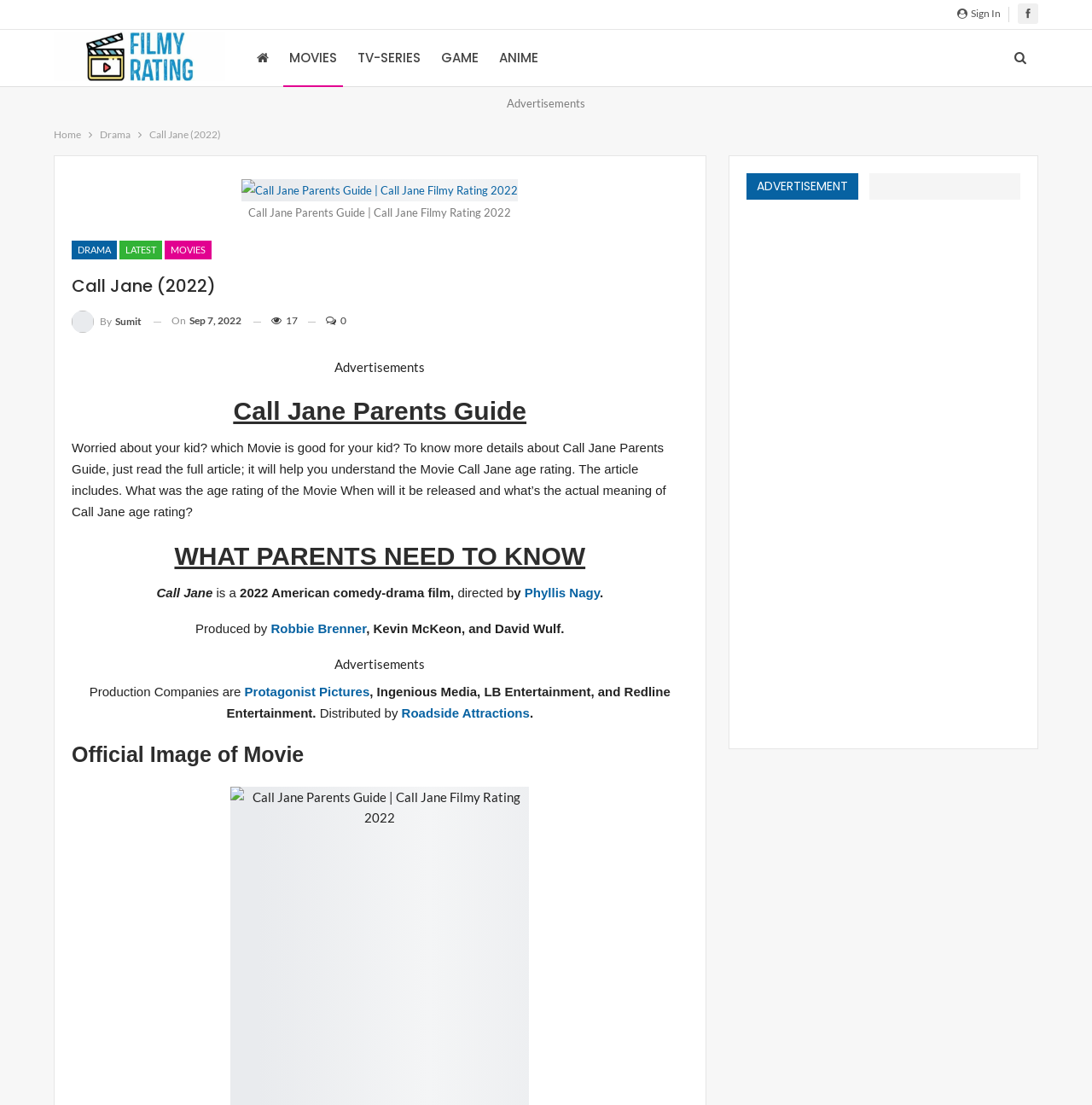Give a one-word or one-phrase response to the question: 
Who is the director of the movie Call Jane?

Phyllis Nagy